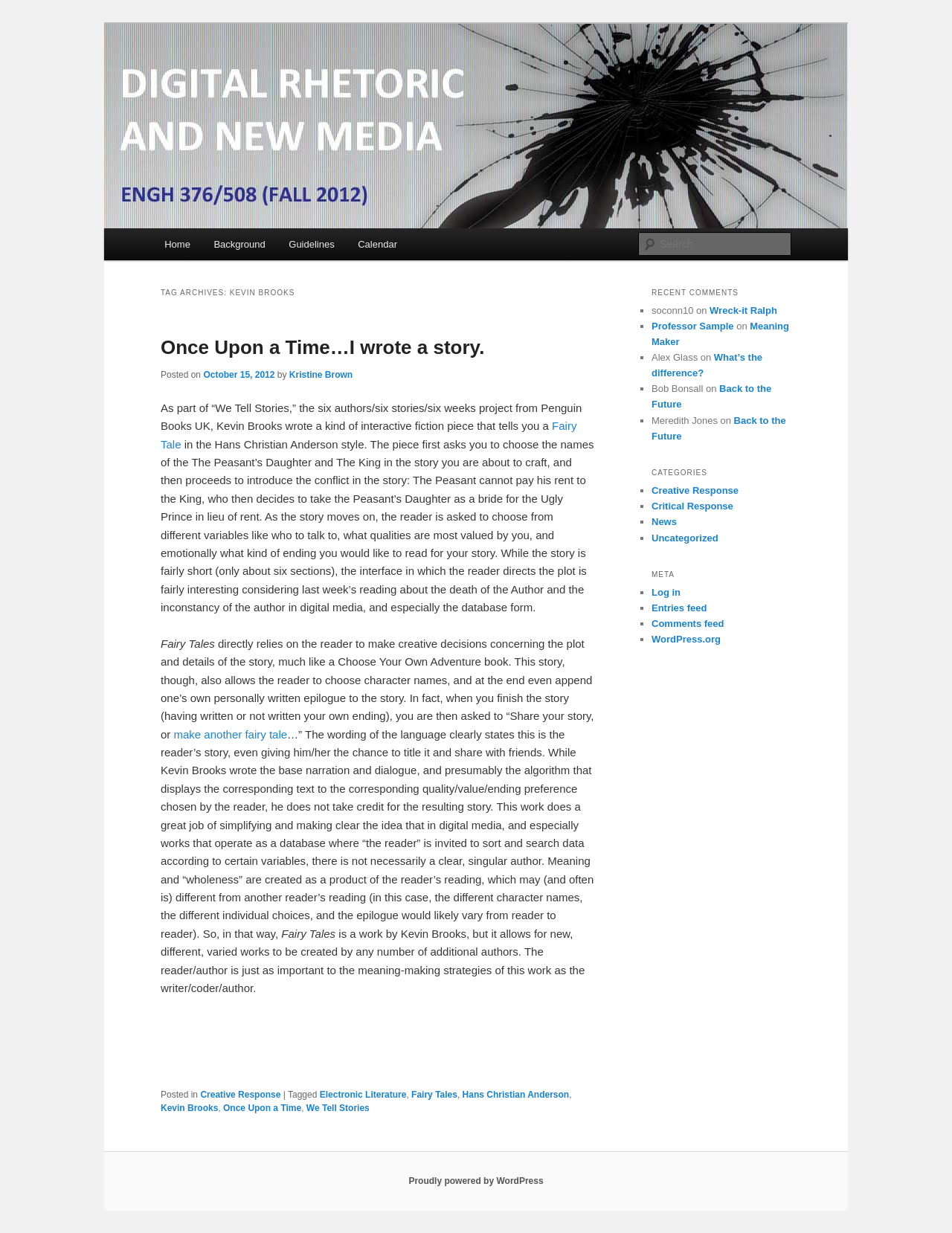Please locate the bounding box coordinates of the element's region that needs to be clicked to follow the instruction: "Explore the category 'Creative Response'". The bounding box coordinates should be provided as four float numbers between 0 and 1, i.e., [left, top, right, bottom].

[0.684, 0.393, 0.776, 0.402]